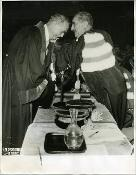Where is the Hermann Weyl Collection housed? Look at the image and give a one-word or short phrase answer.

Institute for Advanced Study in Princeton, NJ